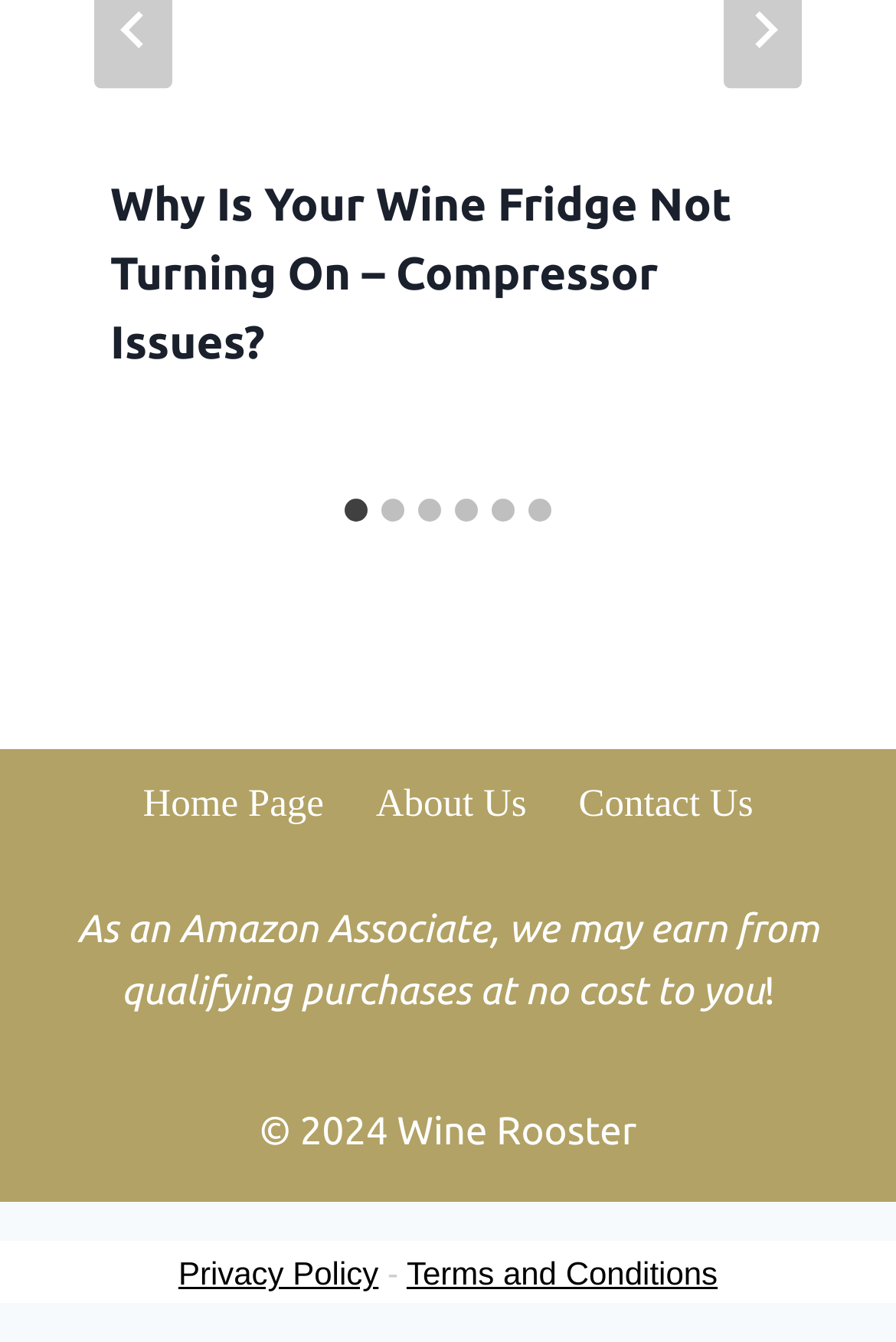Locate the UI element described as follows: "Contact Us". Return the bounding box coordinates as four float numbers between 0 and 1 in the order [left, top, right, bottom].

[0.617, 0.558, 0.87, 0.64]